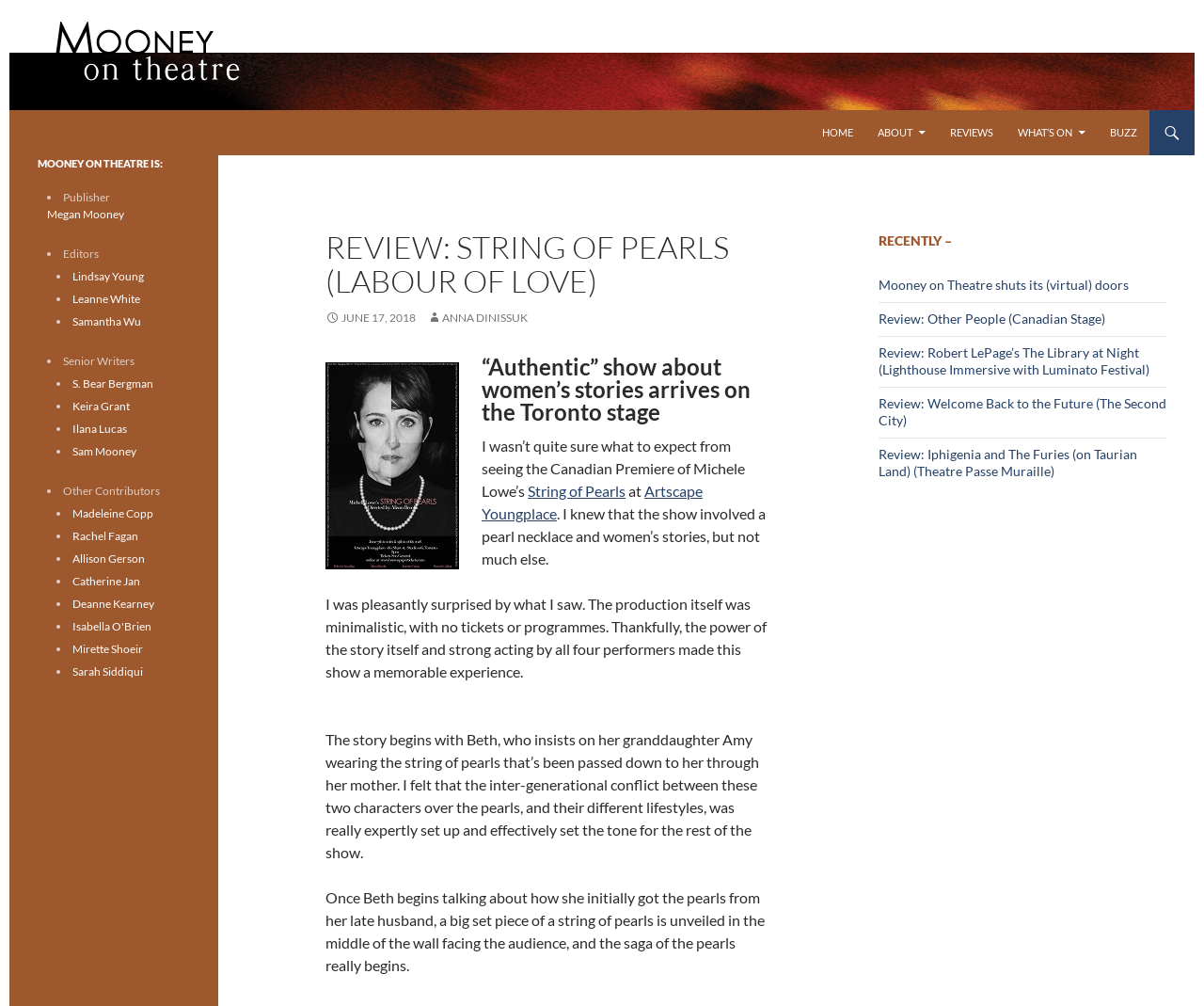Generate the title text from the webpage.

Mooney on Theatre